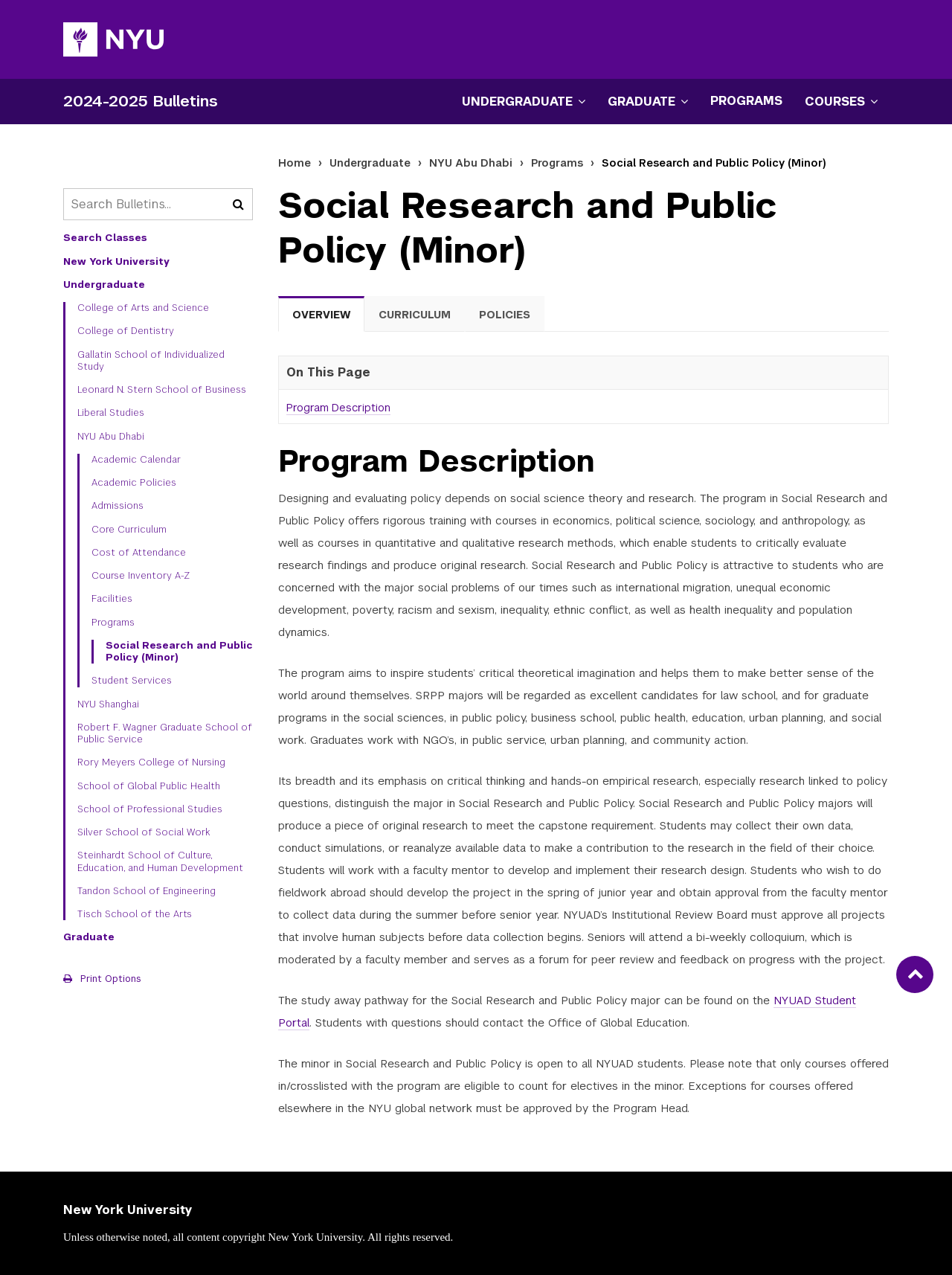Identify the coordinates of the bounding box for the element that must be clicked to accomplish the instruction: "Open Undergraduate Menu".

[0.473, 0.063, 0.627, 0.096]